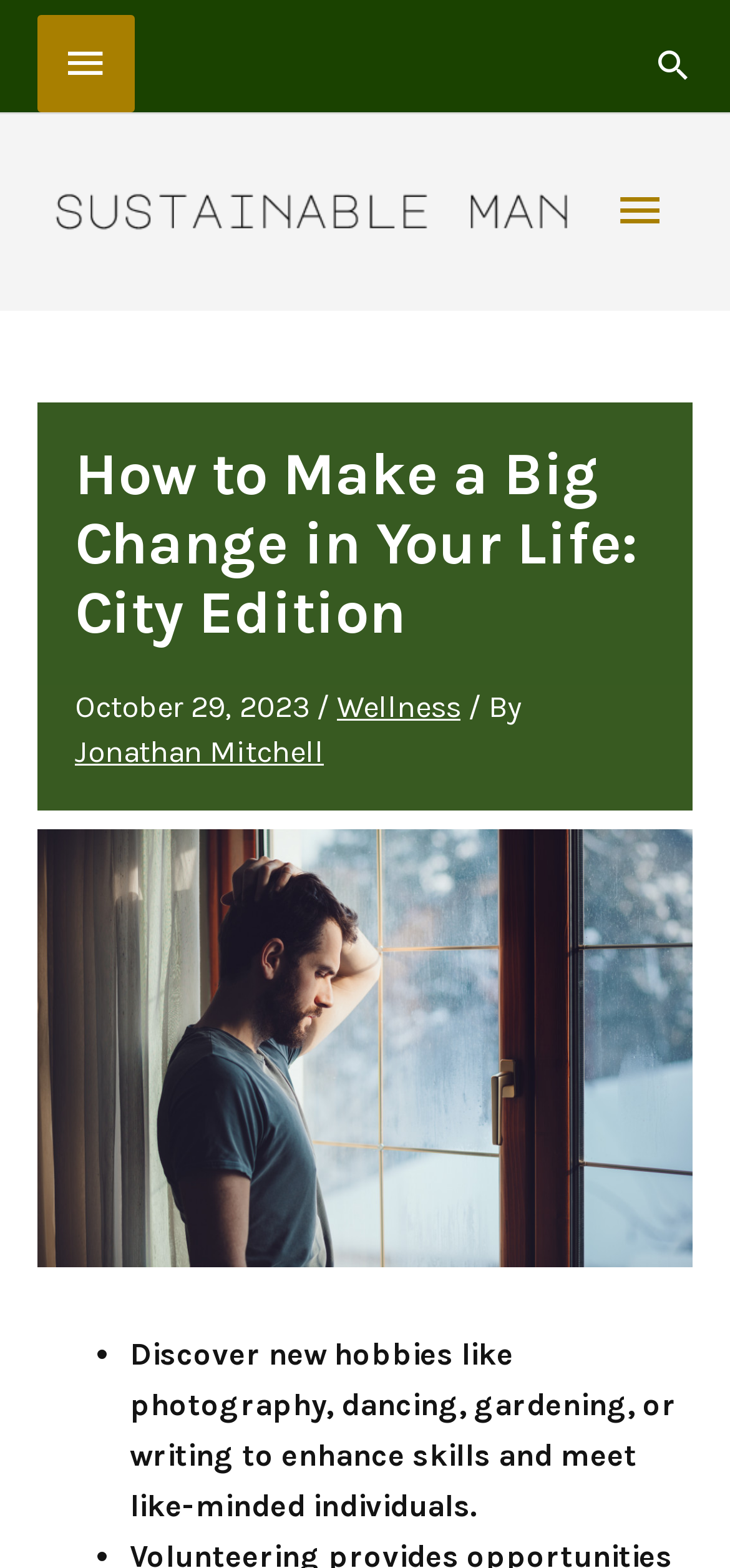What is the category of the article? Using the information from the screenshot, answer with a single word or phrase.

Wellness